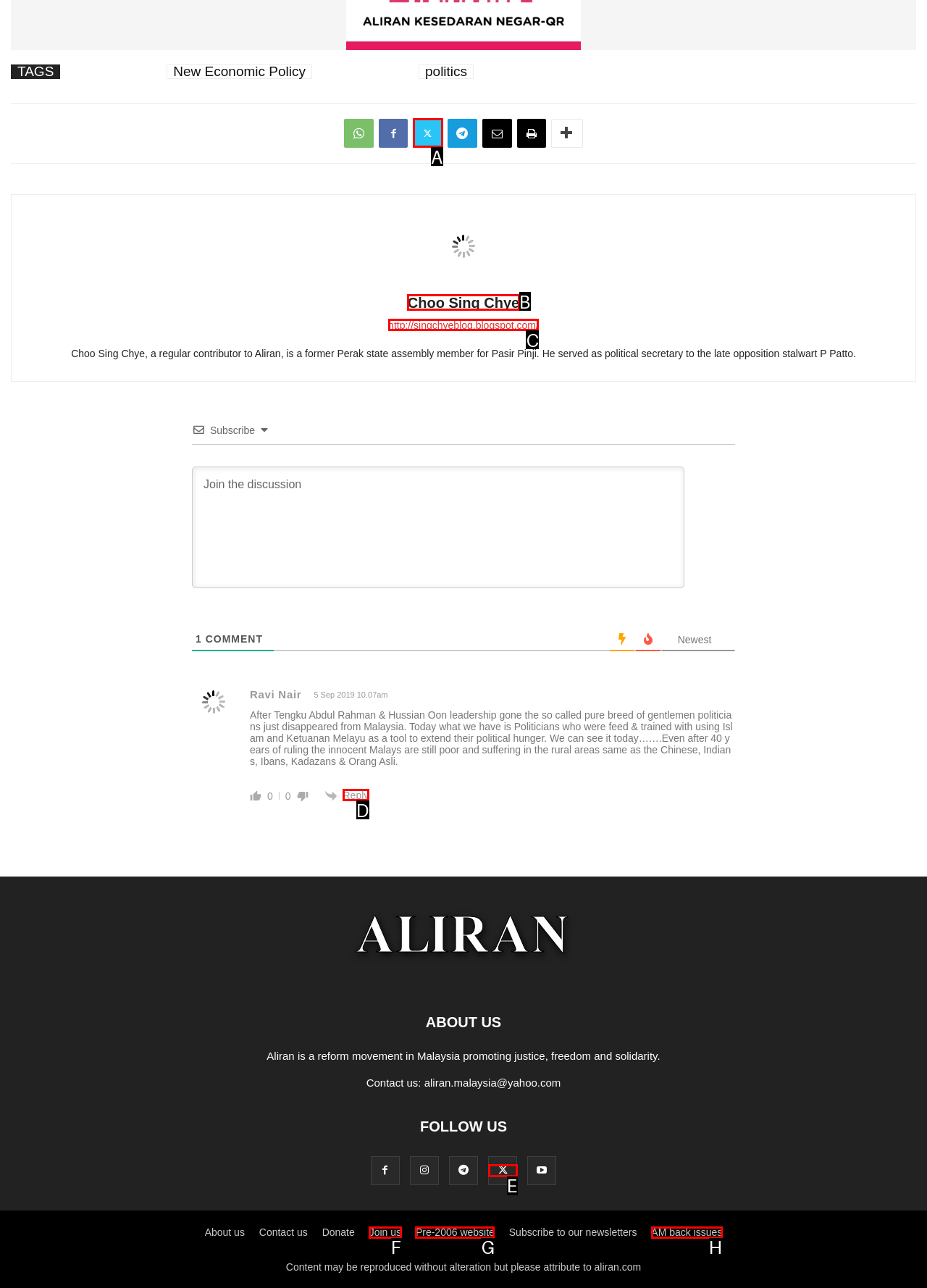Choose the letter of the UI element necessary for this task: Reply to the comment
Answer with the correct letter.

D